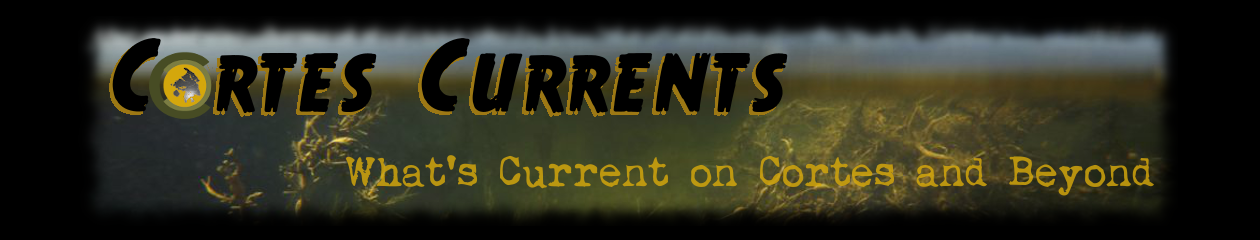Explain the content of the image in detail.

The image features the logo for "Cortes Currents," a community-focused publication. The bold, stylized title prominently displays the words "Cortes Currents" in black, set against a background that evokes the natural beauty of the region, with hints of green and brown reminiscent of the forests and waters around Cortes Island. Below the main title, the tagline "What's Current on Cortes and Beyond" is presented in a lighter color, highlighting the publication's commitment to covering local news and events. This visual identity effectively captures the essence of community engagement and environmental awareness central to its mission.